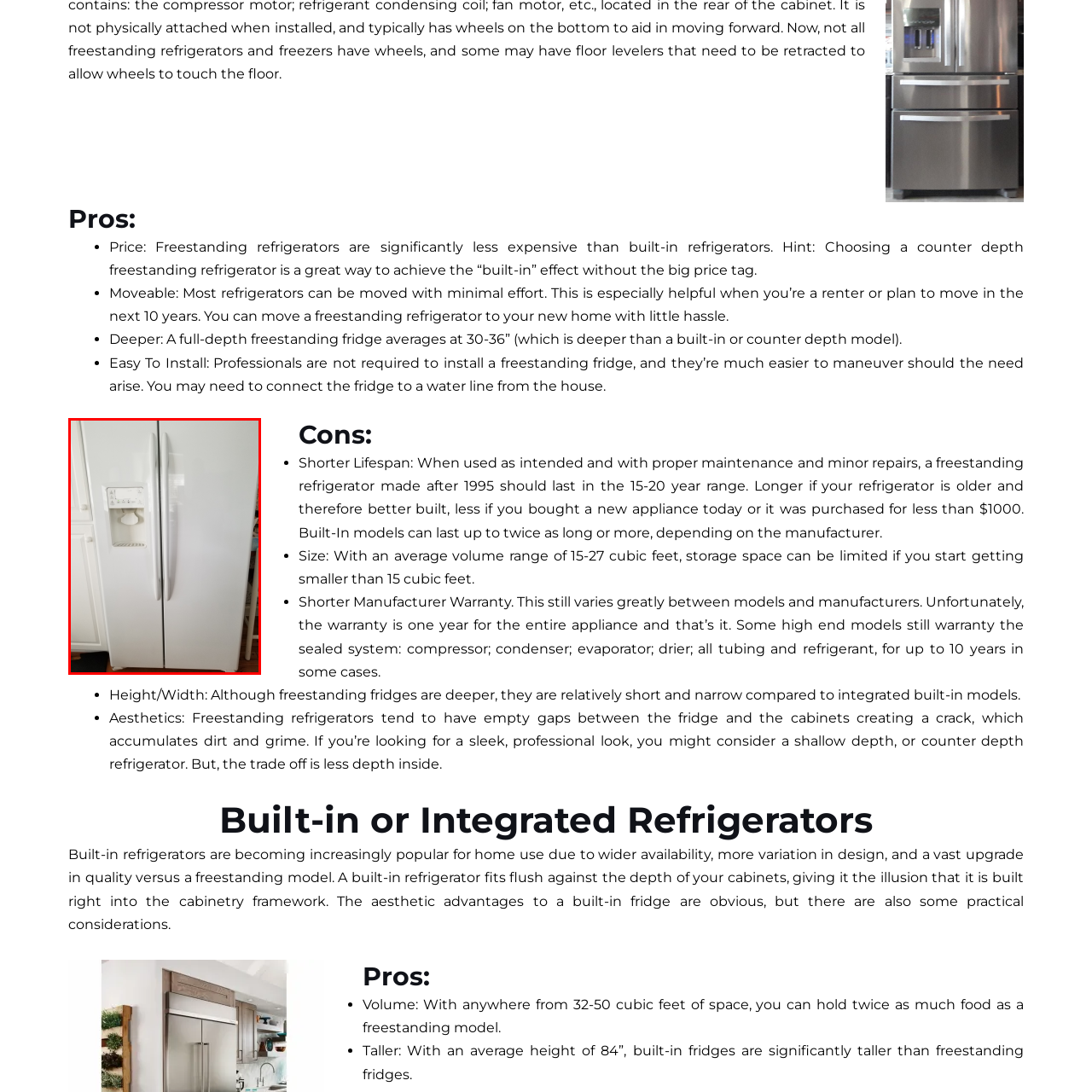Refer to the section enclosed in the red box, What feature is located on the front panel of the refrigerator? Please answer briefly with a single word or phrase.

Ice and water dispenser